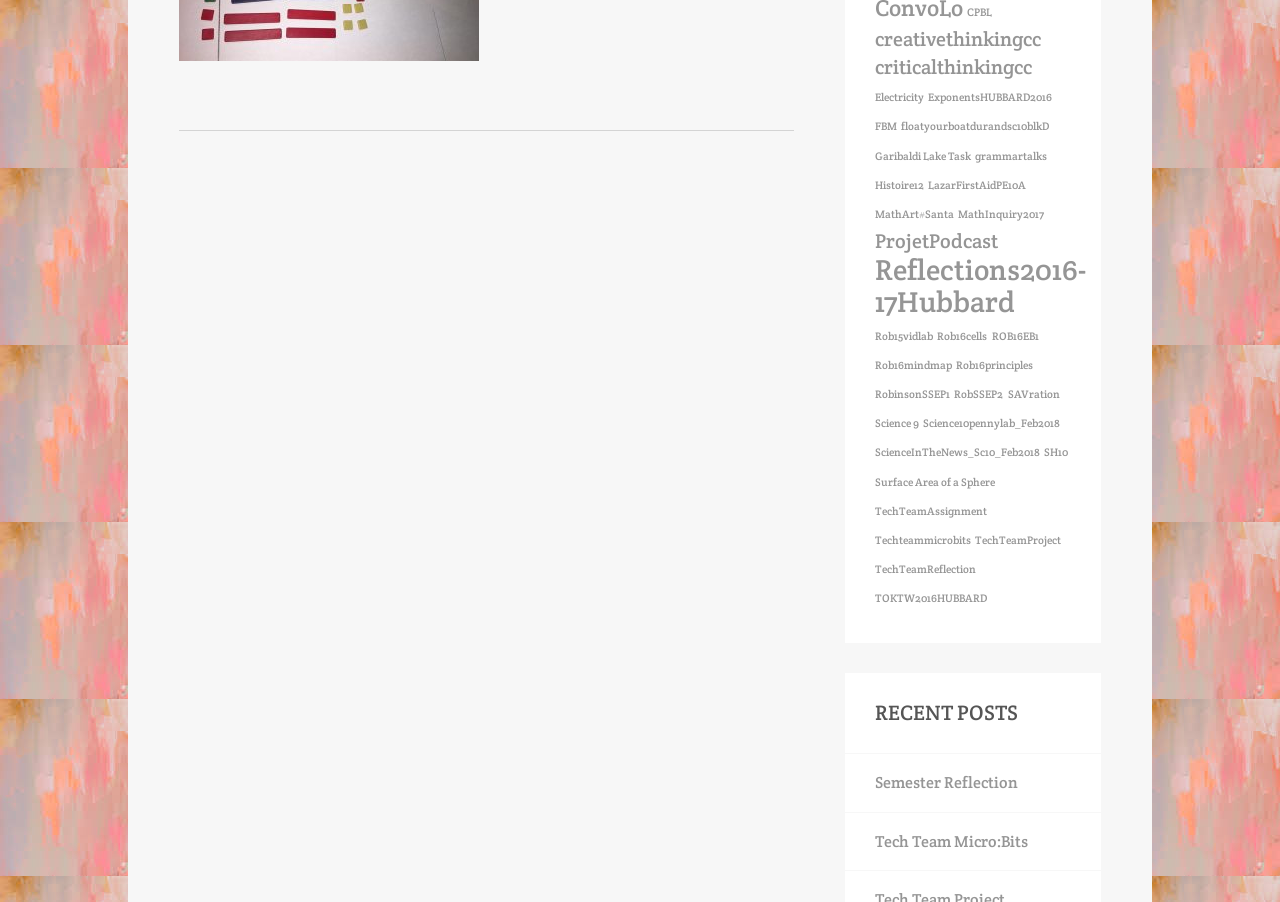Please find the bounding box coordinates of the element's region to be clicked to carry out this instruction: "Search for something".

None